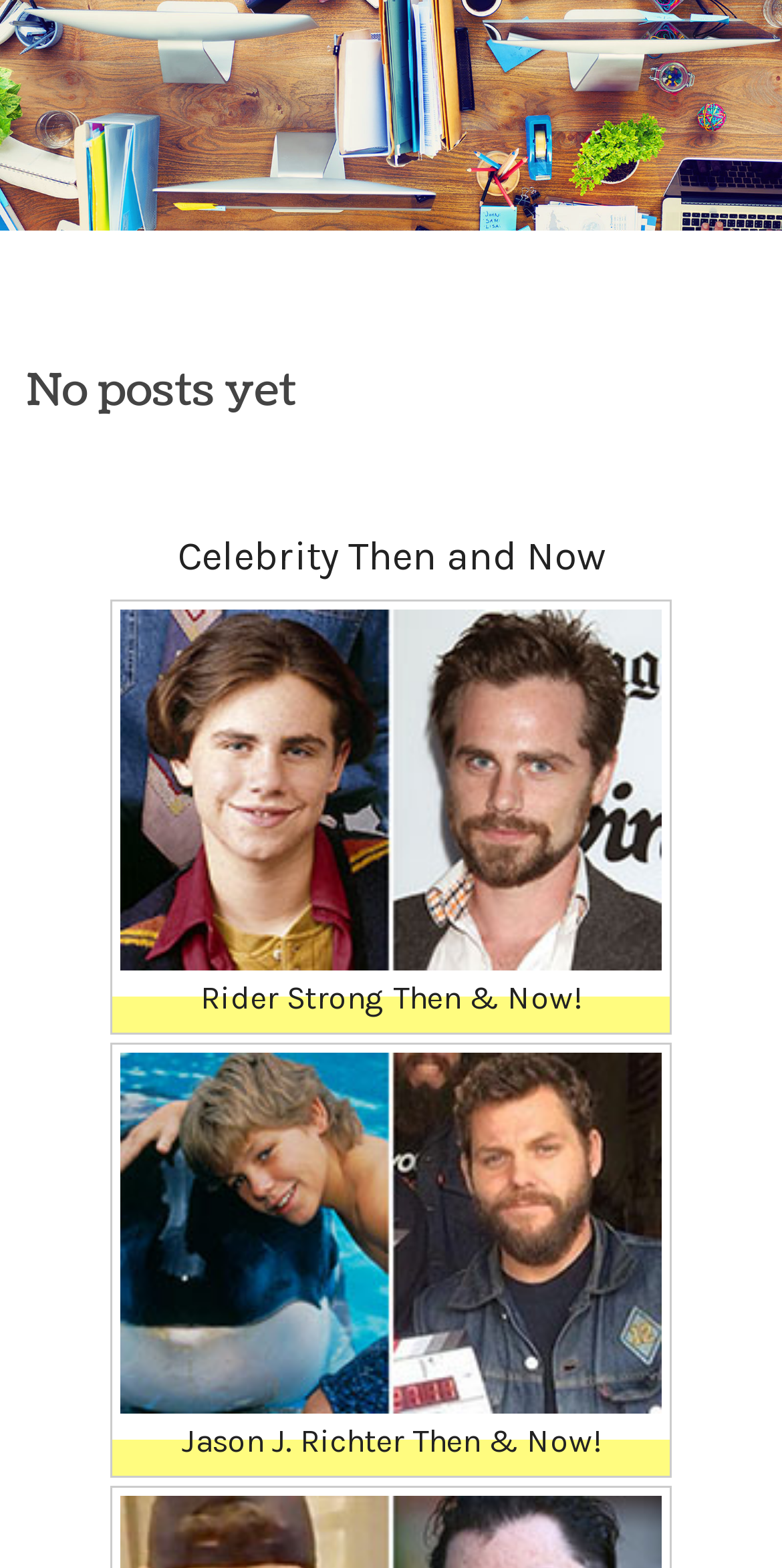Respond to the following query with just one word or a short phrase: 
What is the name of the first celebrity featured?

Rider Strong